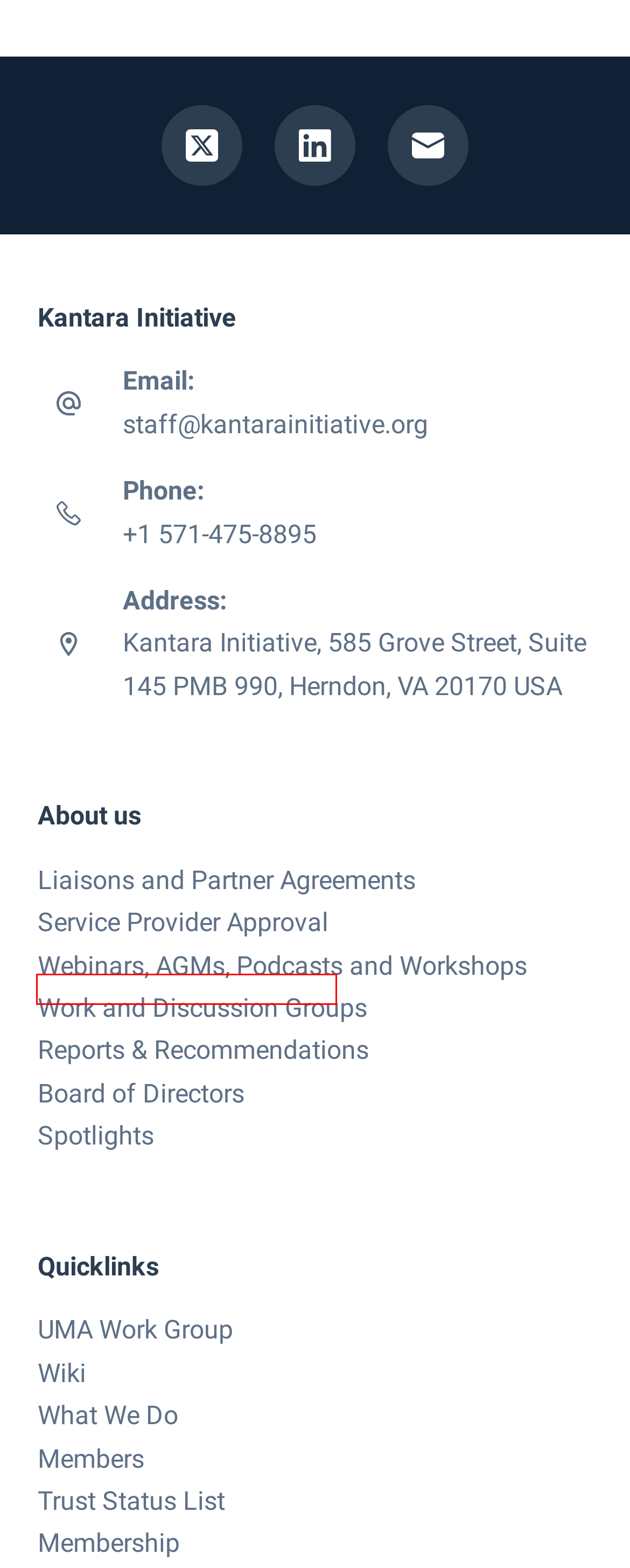You’re provided with a screenshot of a webpage that has a red bounding box around an element. Choose the best matching webpage description for the new page after clicking the element in the red box. The options are:
A. WG - User Managed Access - Kantara Initiative
B. General Information - Kantara Initiative
C. Service Provider Approval - Kantara Initiative: Trust through ID Assurance
D. Members - Kantara Initiative: Trust through ID Assurance
E. Liaisons and Partner Agreements - Kantara Initiative: Trust through ID Assurance
F. About
G. Groups - Kantara Initiative: Trust through ID Assurance
H. What We Do - Kantara Initiative: Trust through ID Assurance

C